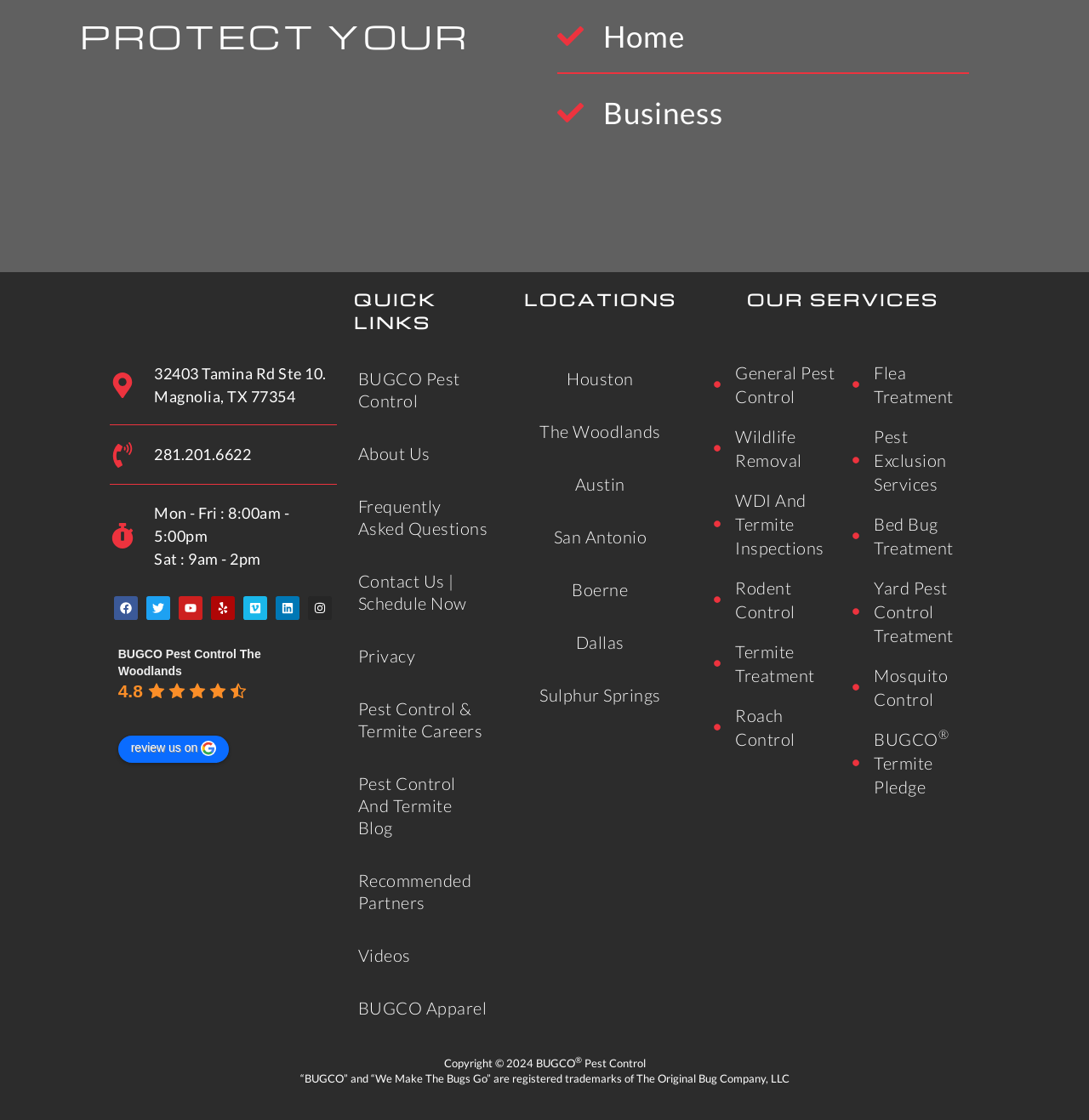Answer the following in one word or a short phrase: 
What services does the company offer?

Pest control, termite treatment, wildlife removal, etc.